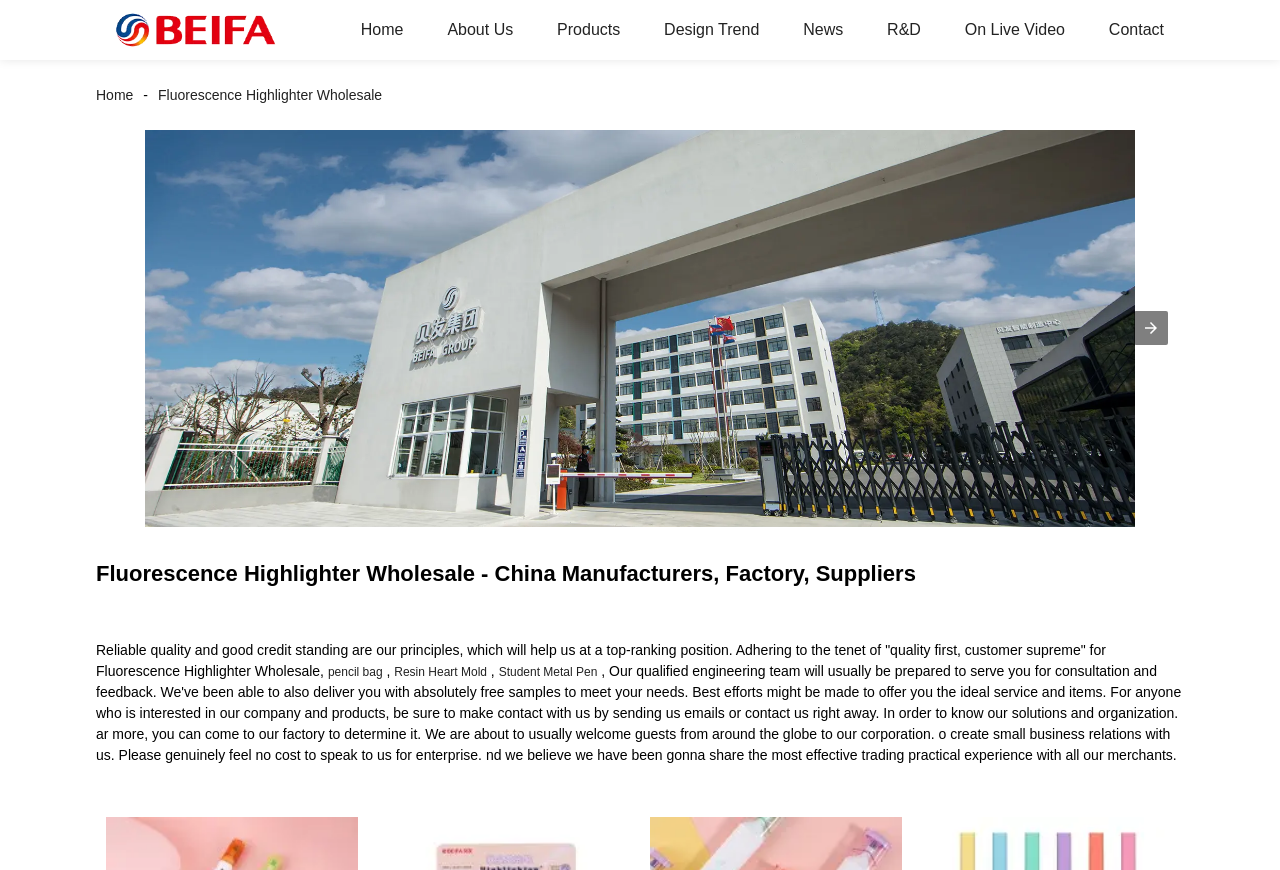Provide a short answer using a single word or phrase for the following question: 
What is the first menu item?

Home